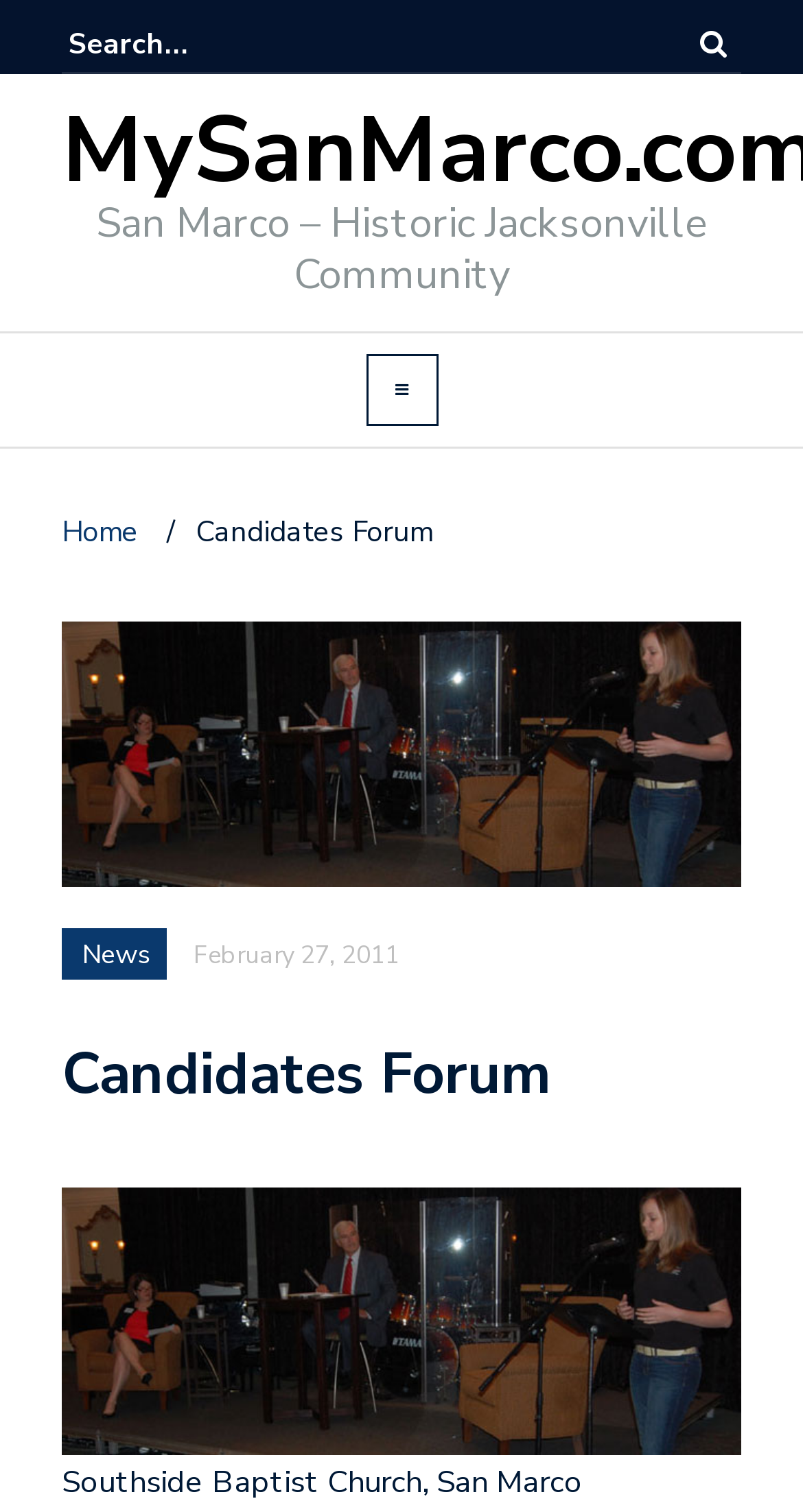How many search boxes are there on the webpage?
Using the information presented in the image, please offer a detailed response to the question.

I found the answer by looking at the search box element with the text 'Search for:' which is located at the top of the webpage, indicating that there is only one search box.